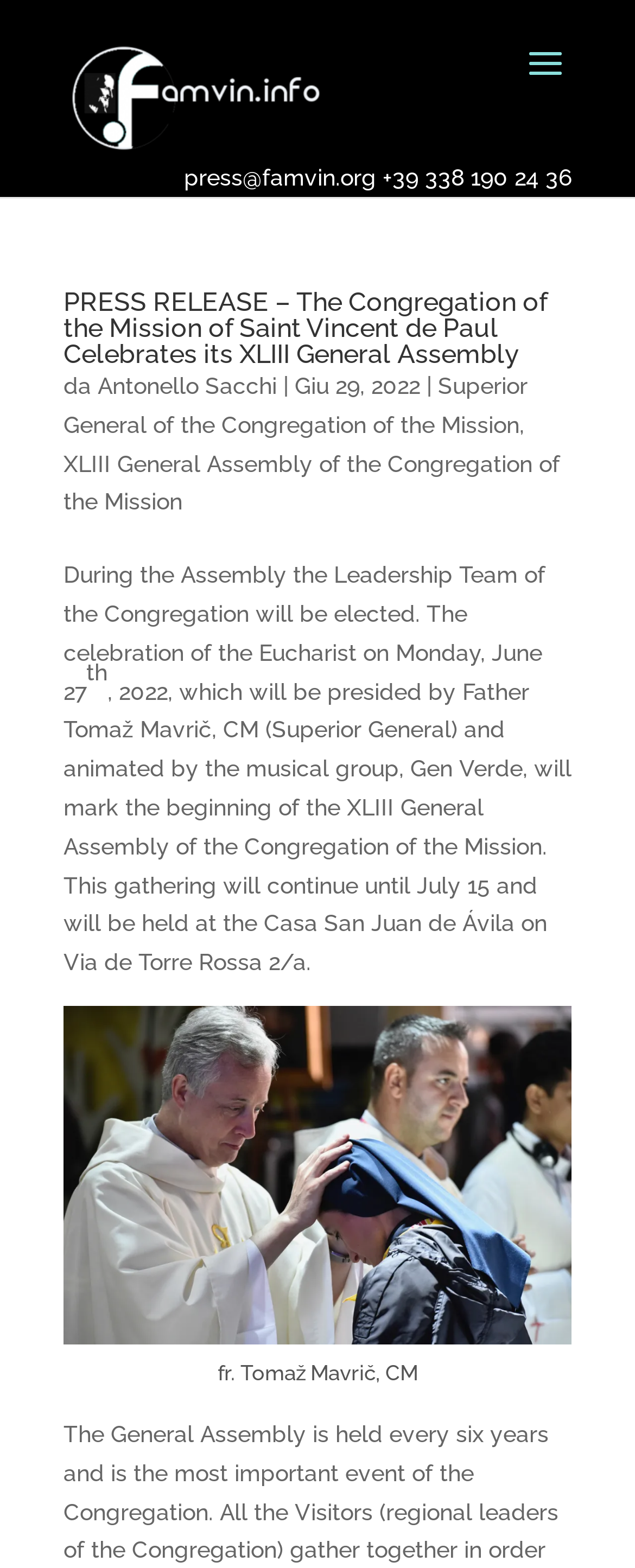From the webpage screenshot, predict the bounding box of the UI element that matches this description: "press@famvin.org".

[0.29, 0.105, 0.592, 0.121]